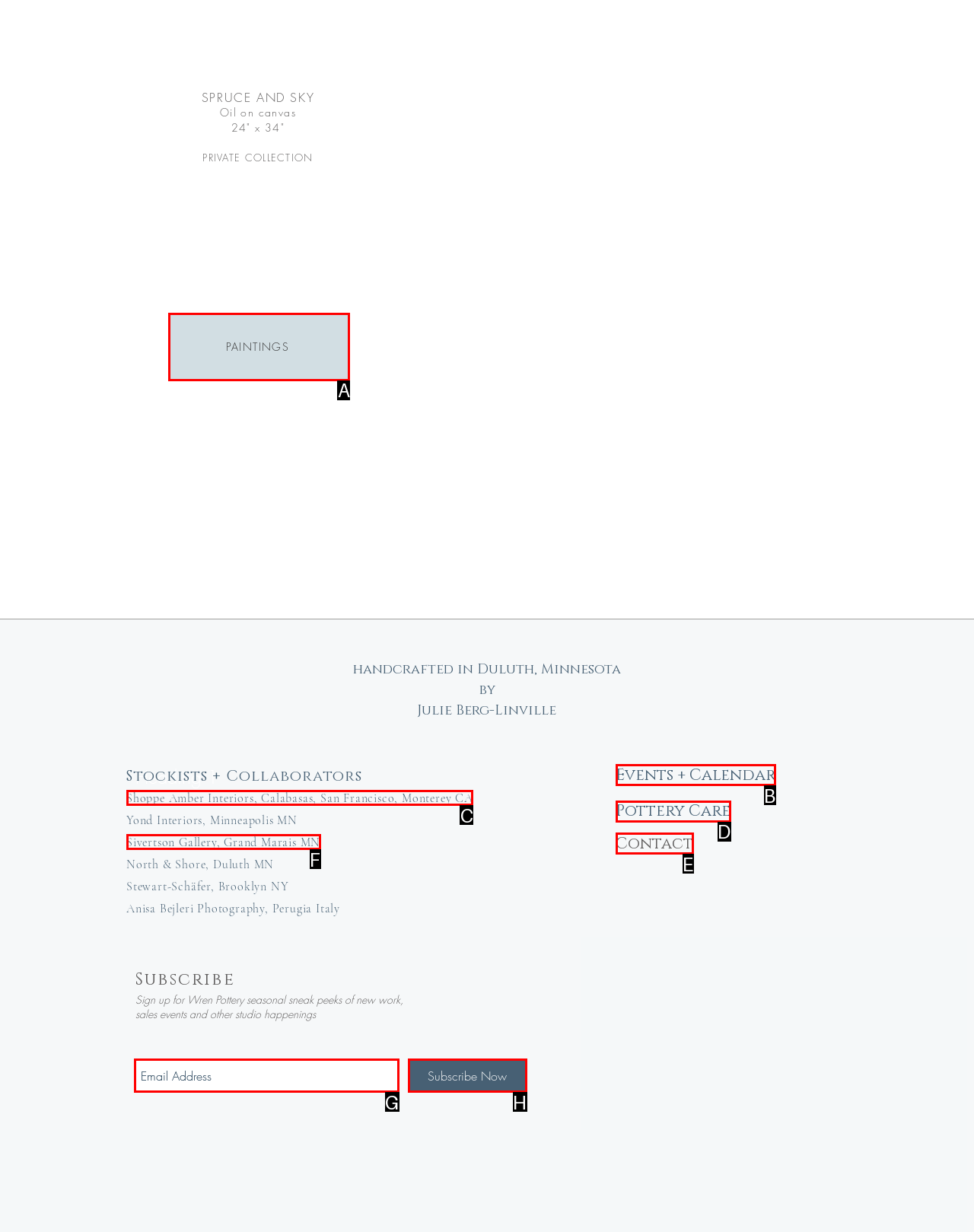Determine the letter of the UI element that you need to click to perform the task: View paintings.
Provide your answer with the appropriate option's letter.

A